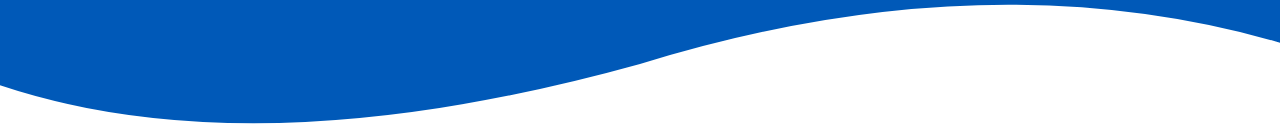Provide a one-word or brief phrase answer to the question:
What is the focus of the 4 Week ExoSym Dynamic AFO Program?

Individualized care